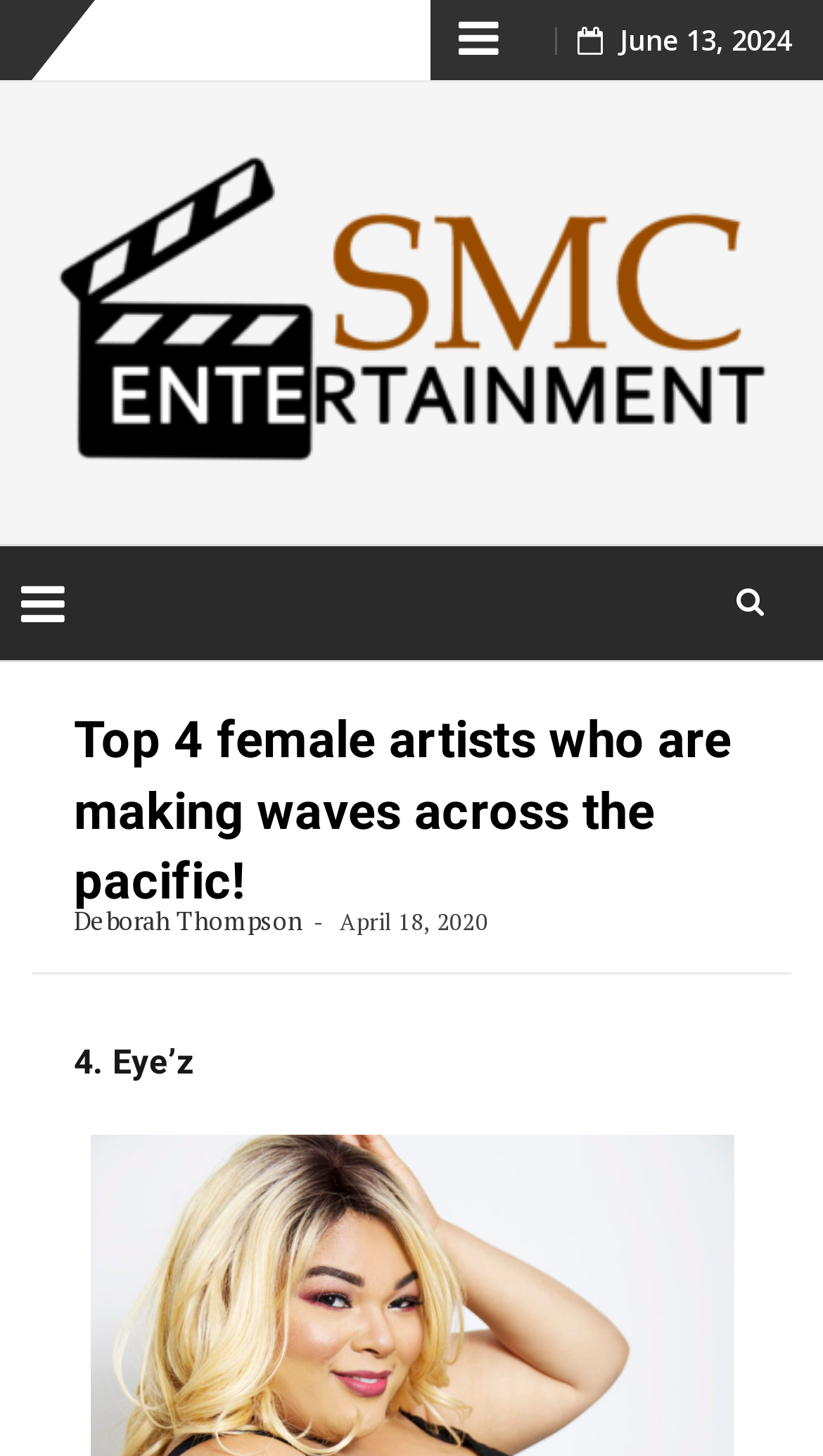What is the website's domain name?
Using the visual information, respond with a single word or phrase.

smc-entertainment.com